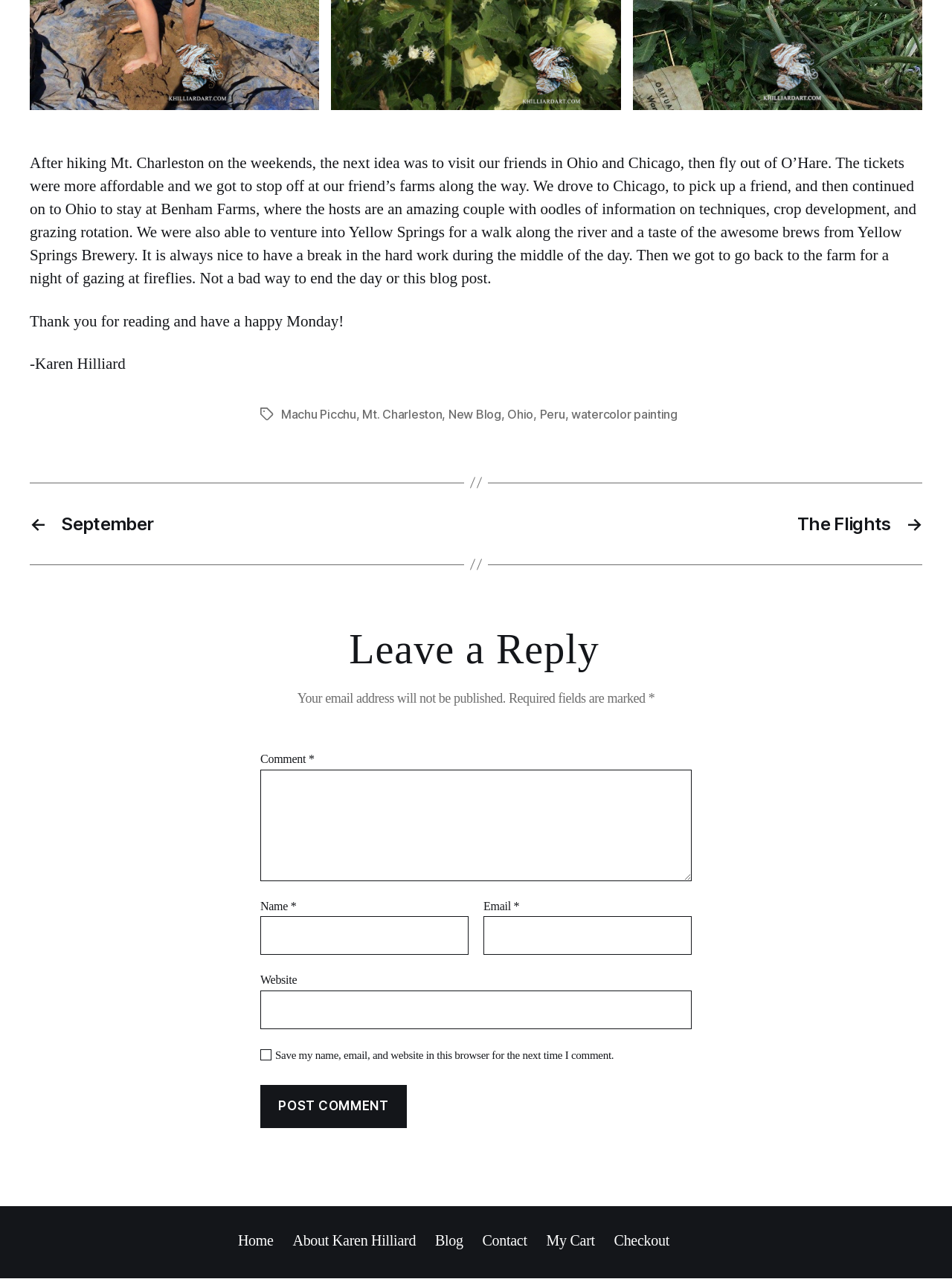Please identify the bounding box coordinates of the element on the webpage that should be clicked to follow this instruction: "Click the 'Post Comment' button". The bounding box coordinates should be given as four float numbers between 0 and 1, formatted as [left, top, right, bottom].

[0.273, 0.846, 0.427, 0.88]